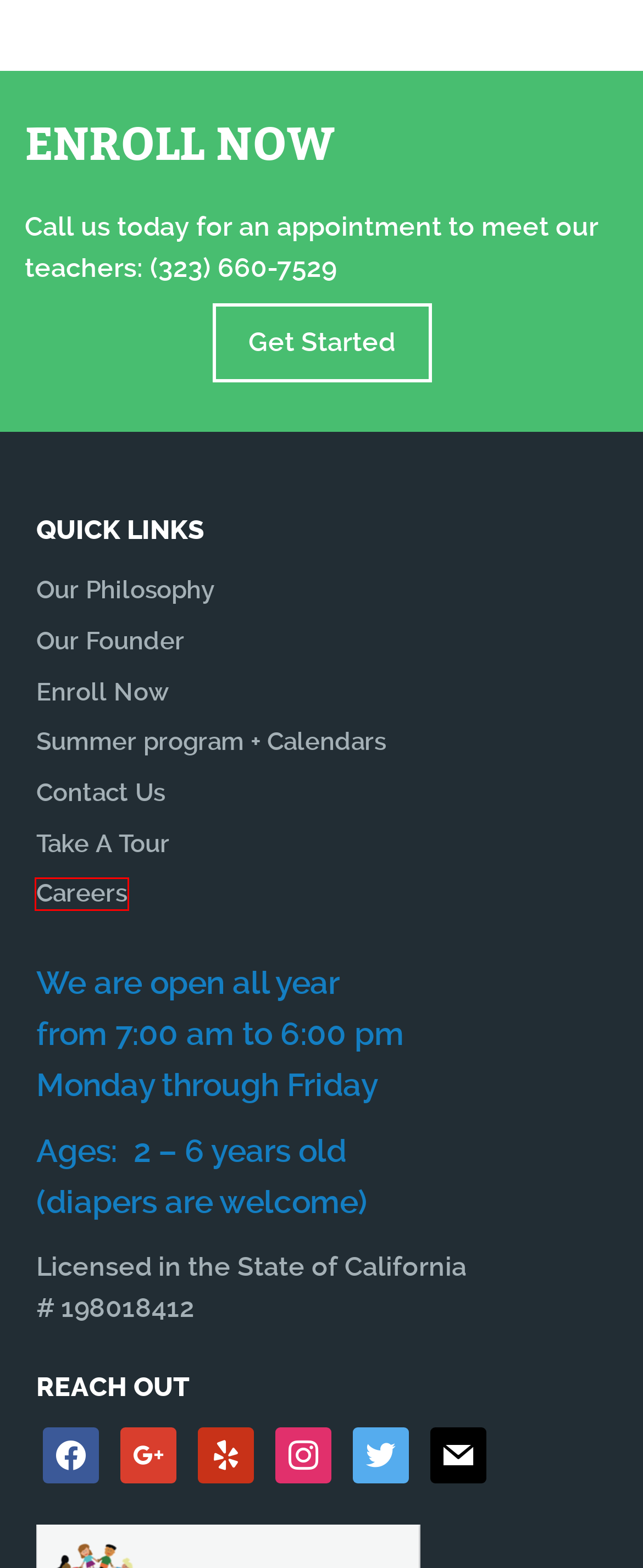You have a screenshot of a webpage with a red bounding box around an element. Select the webpage description that best matches the new webpage after clicking the element within the red bounding box. Here are the descriptions:
A. Contact Us | Enroll Today! |
B. Take A Tour | Progressive Preschool |
C. Our Philosophy | Progressive Preschool |
D. Enroll Now |
E. Creative Mind Preschool | Ages 2-6 | Bilingual Learning Environment
F. Careers |
G. Calendar | International Bilingual Preschool |
H. Our Founder | Specializing in Early Education |

F